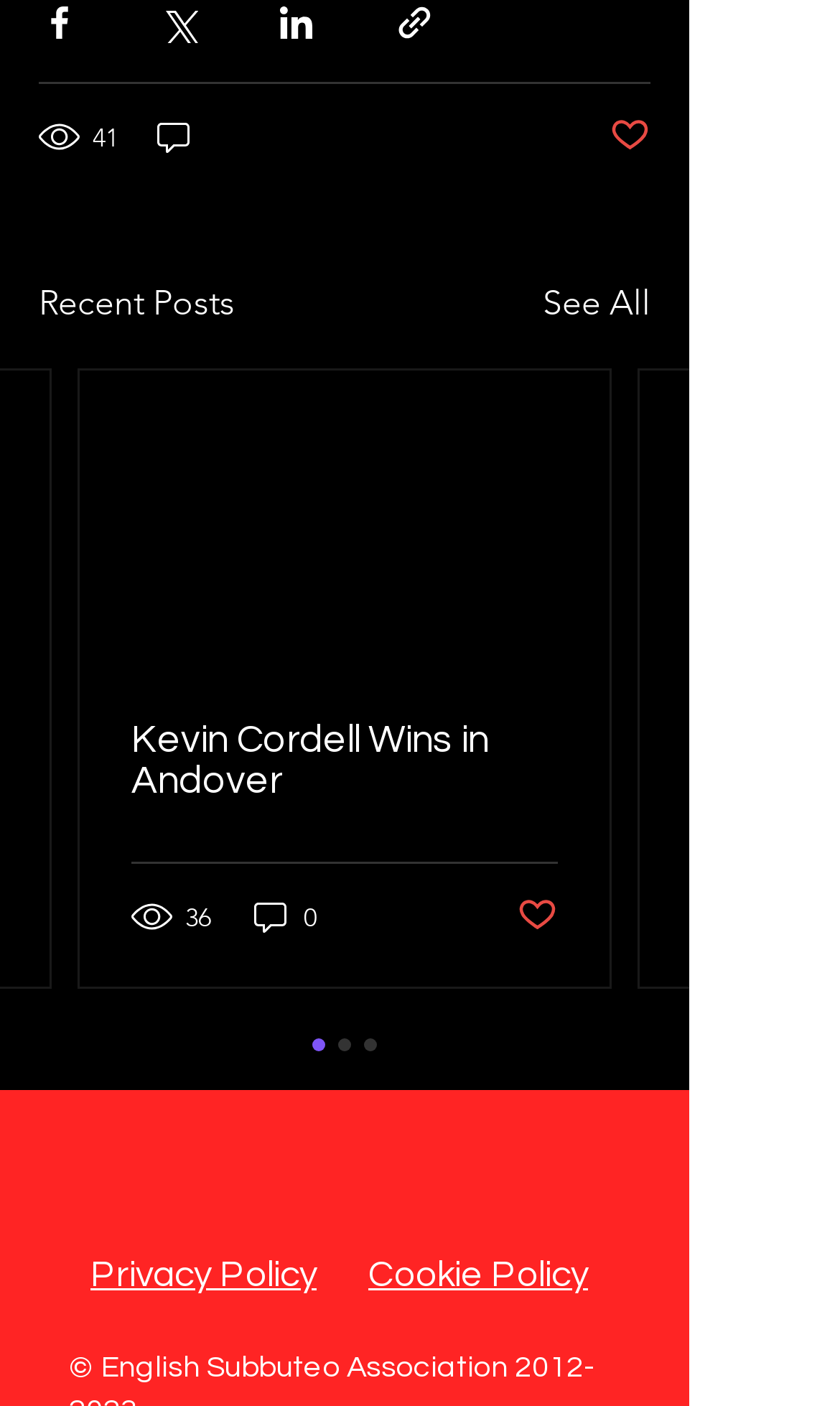Locate the bounding box coordinates of the segment that needs to be clicked to meet this instruction: "Share via Facebook".

[0.046, 0.002, 0.095, 0.031]